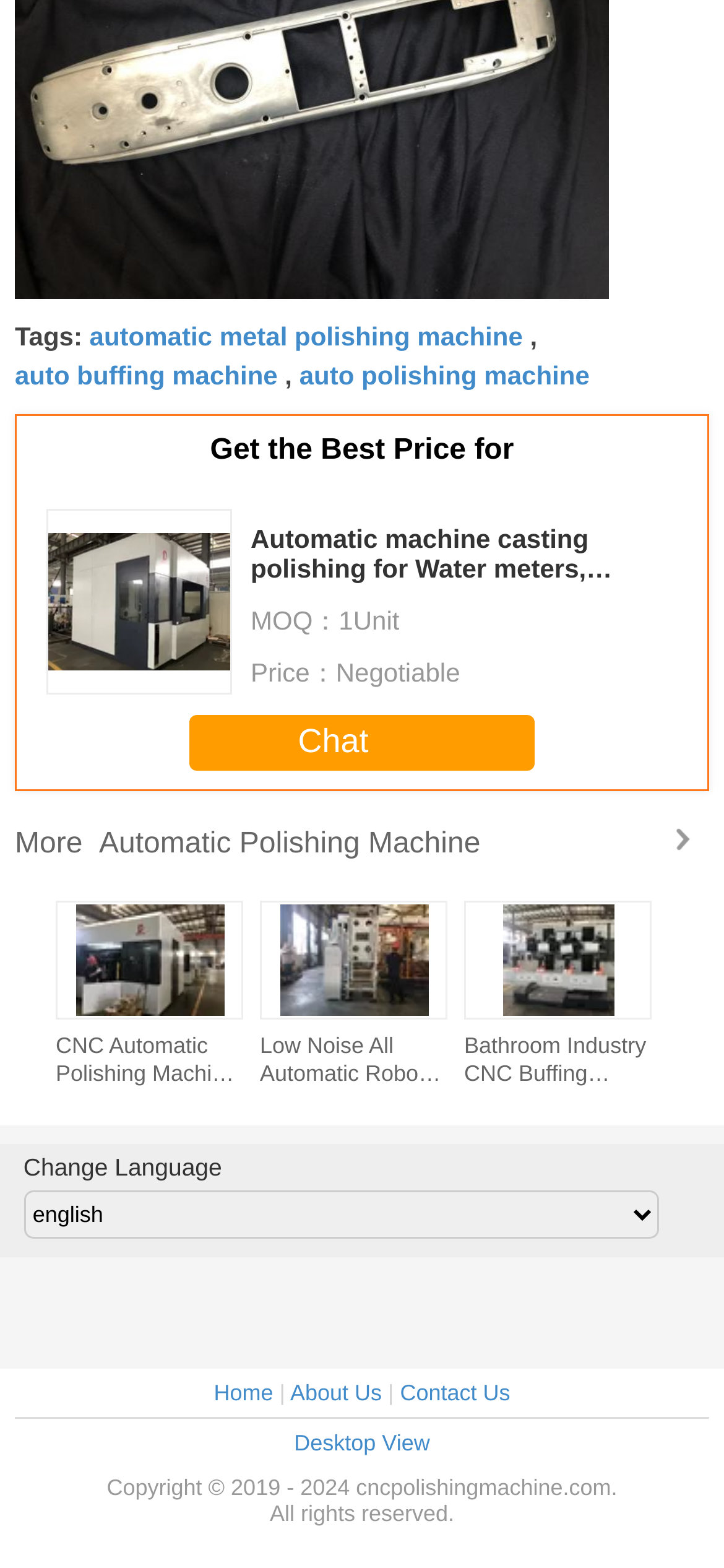Please reply to the following question with a single word or a short phrase:
What is the price of the product?

Negotiable